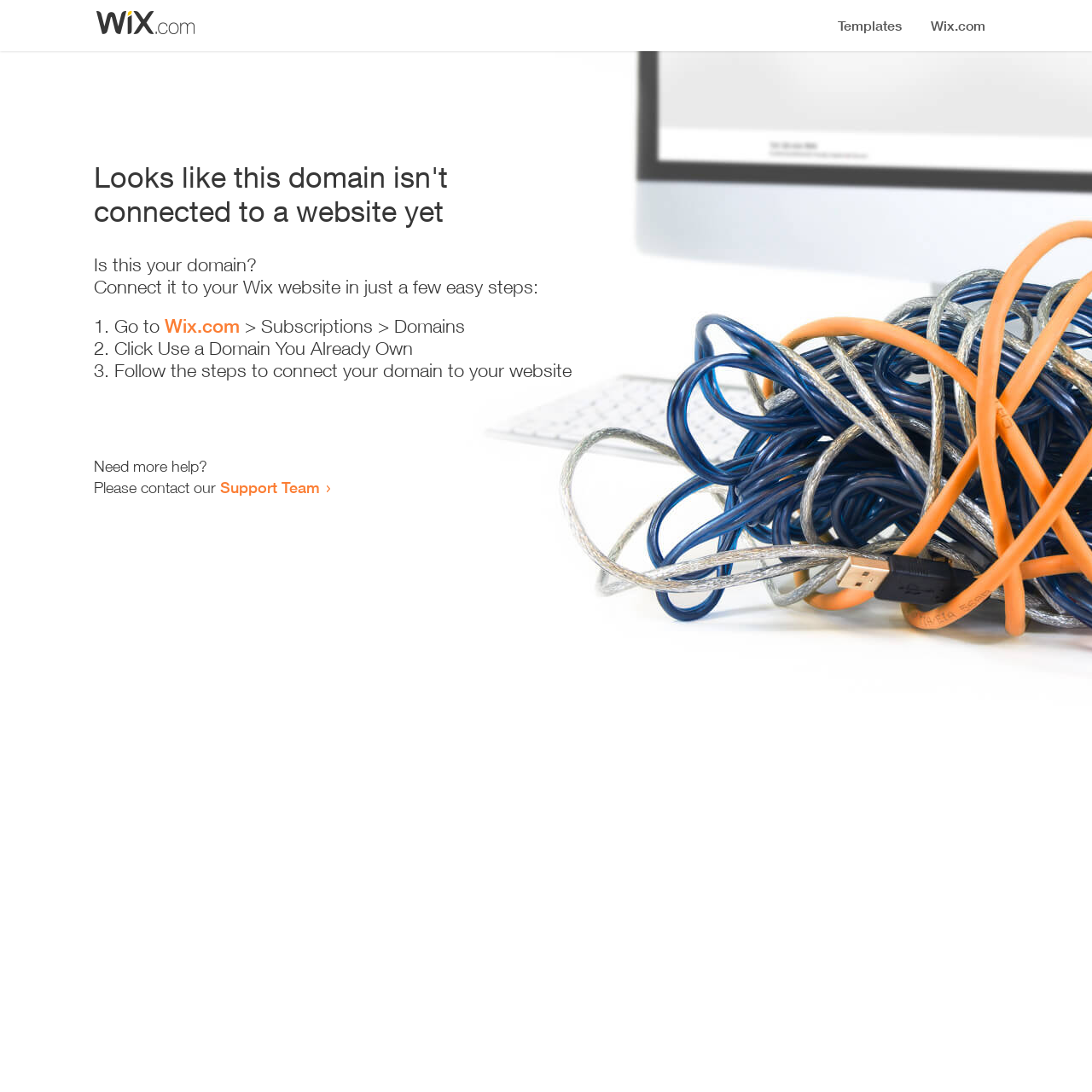Please reply to the following question with a single word or a short phrase:
What is the first step to connect the domain?

Go to Wix.com